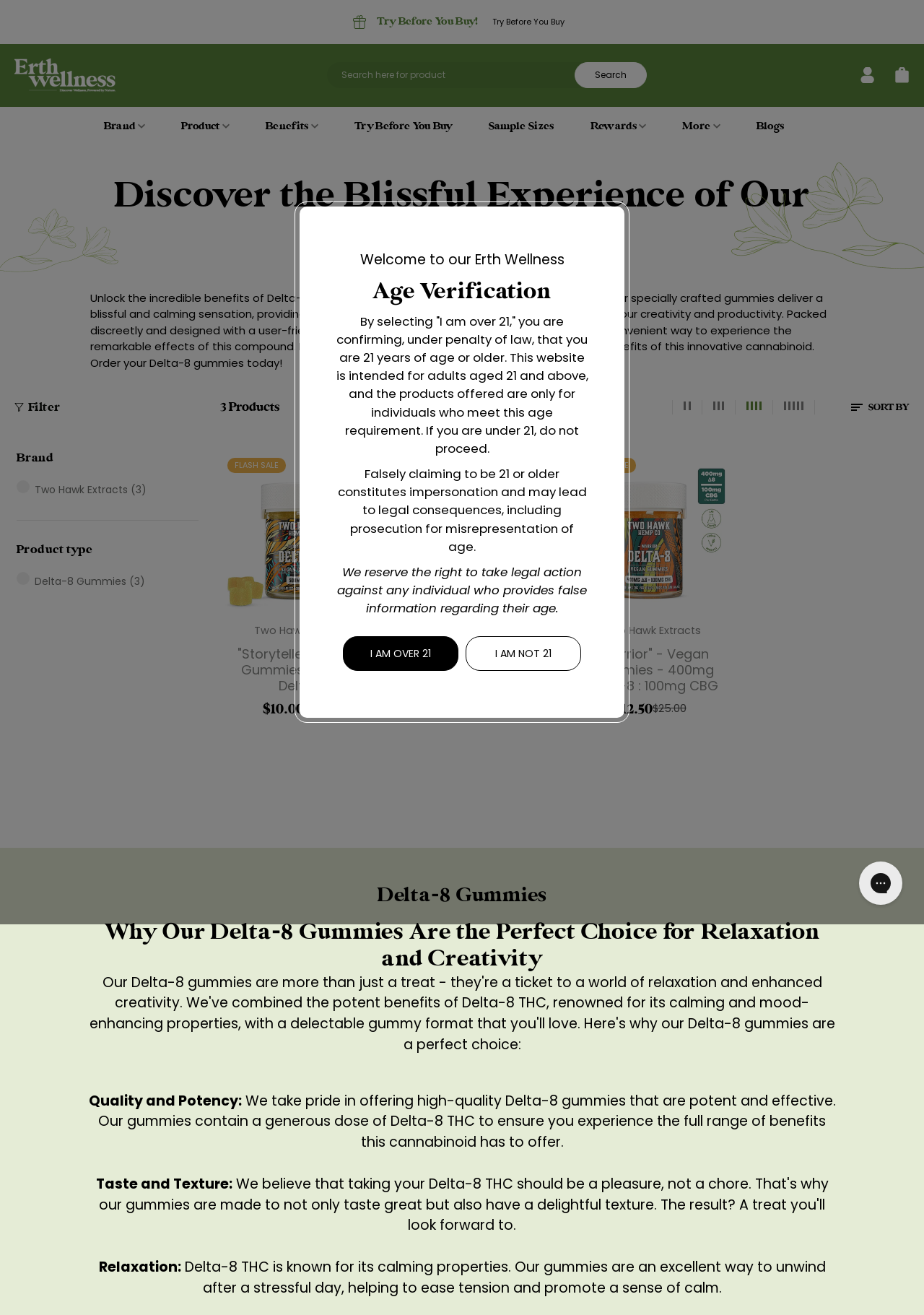Determine the bounding box coordinates for the element that should be clicked to follow this instruction: "Explore the link to Not That Kind of Girl". The coordinates should be given as four float numbers between 0 and 1, in the format [left, top, right, bottom].

None